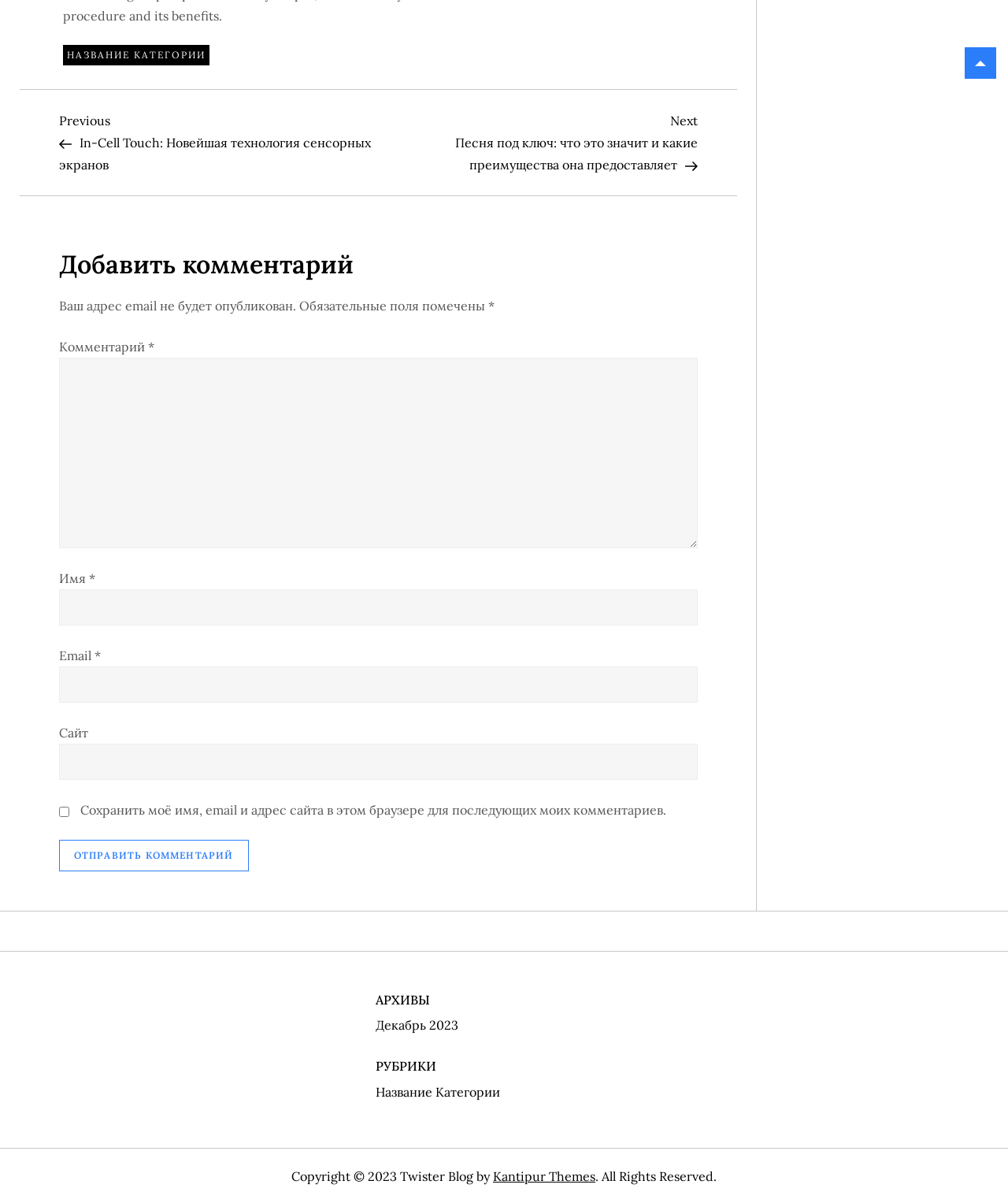Extract the bounding box for the UI element that matches this description: "Kantipur Themes".

[0.489, 0.971, 0.591, 0.984]